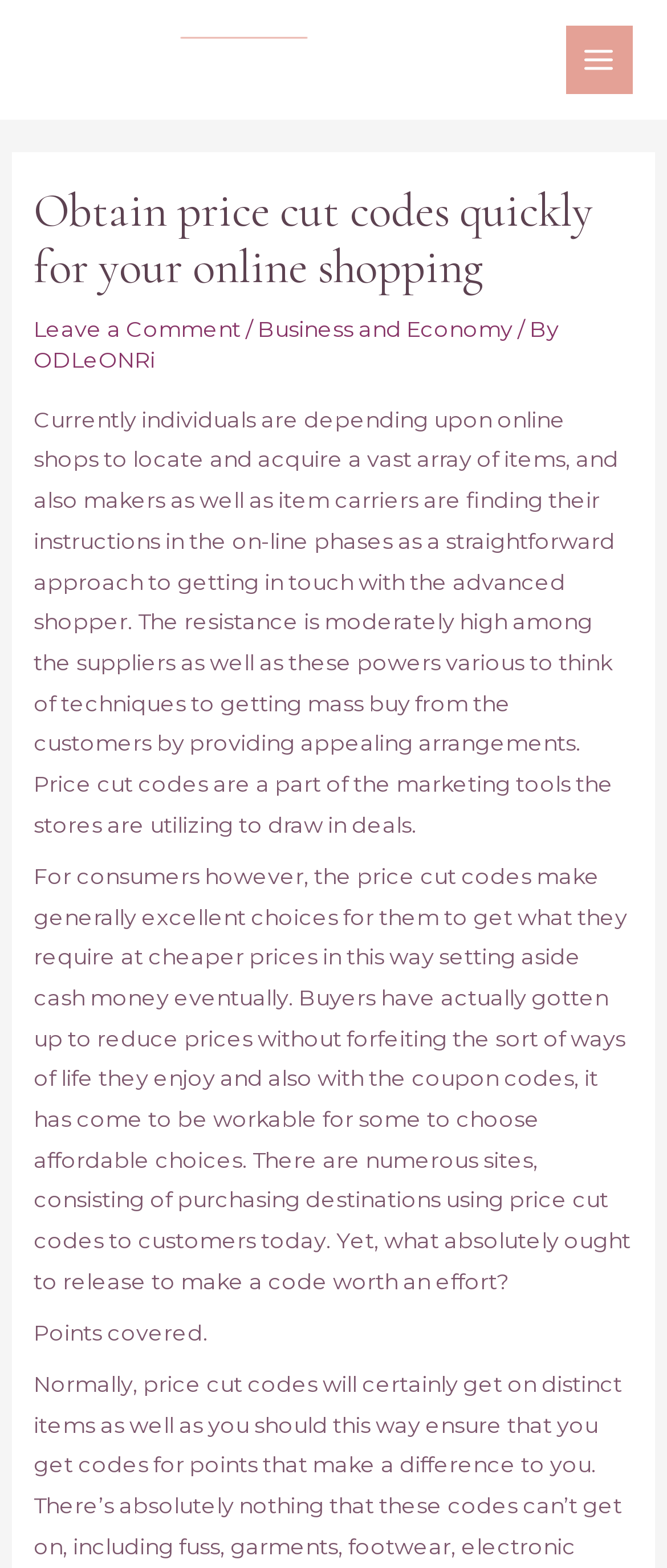Can you extract the headline from the webpage for me?

Obtain price cut codes quickly for your online shopping